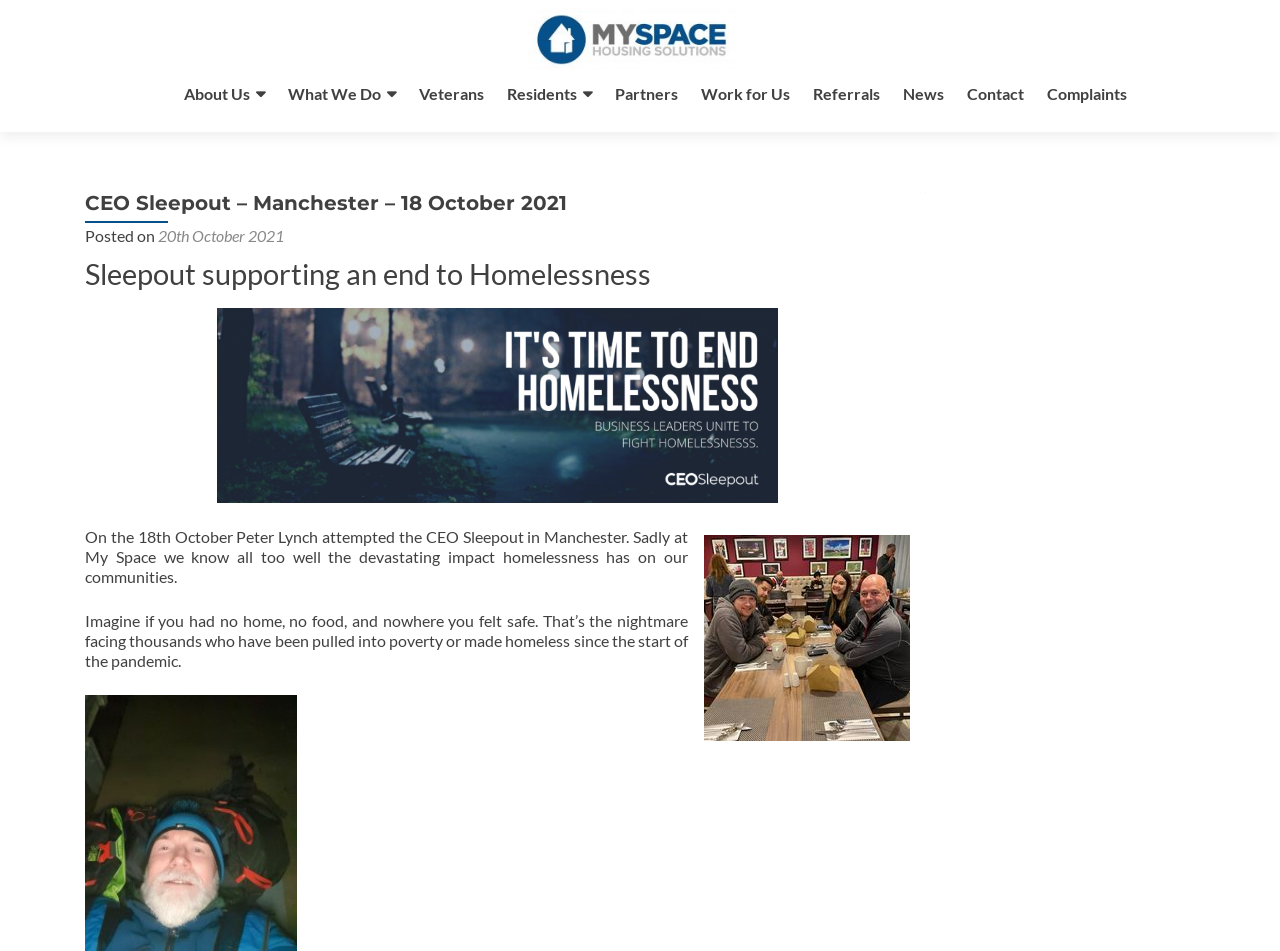Please find and report the bounding box coordinates of the element to click in order to perform the following action: "Read the news". The coordinates should be expressed as four float numbers between 0 and 1, in the format [left, top, right, bottom].

[0.705, 0.08, 0.737, 0.117]